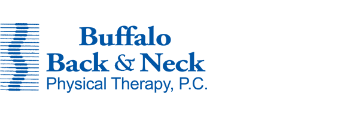What type of disease is treated by the clinic?
Based on the screenshot, provide a one-word or short-phrase response.

Degenerative disc disease